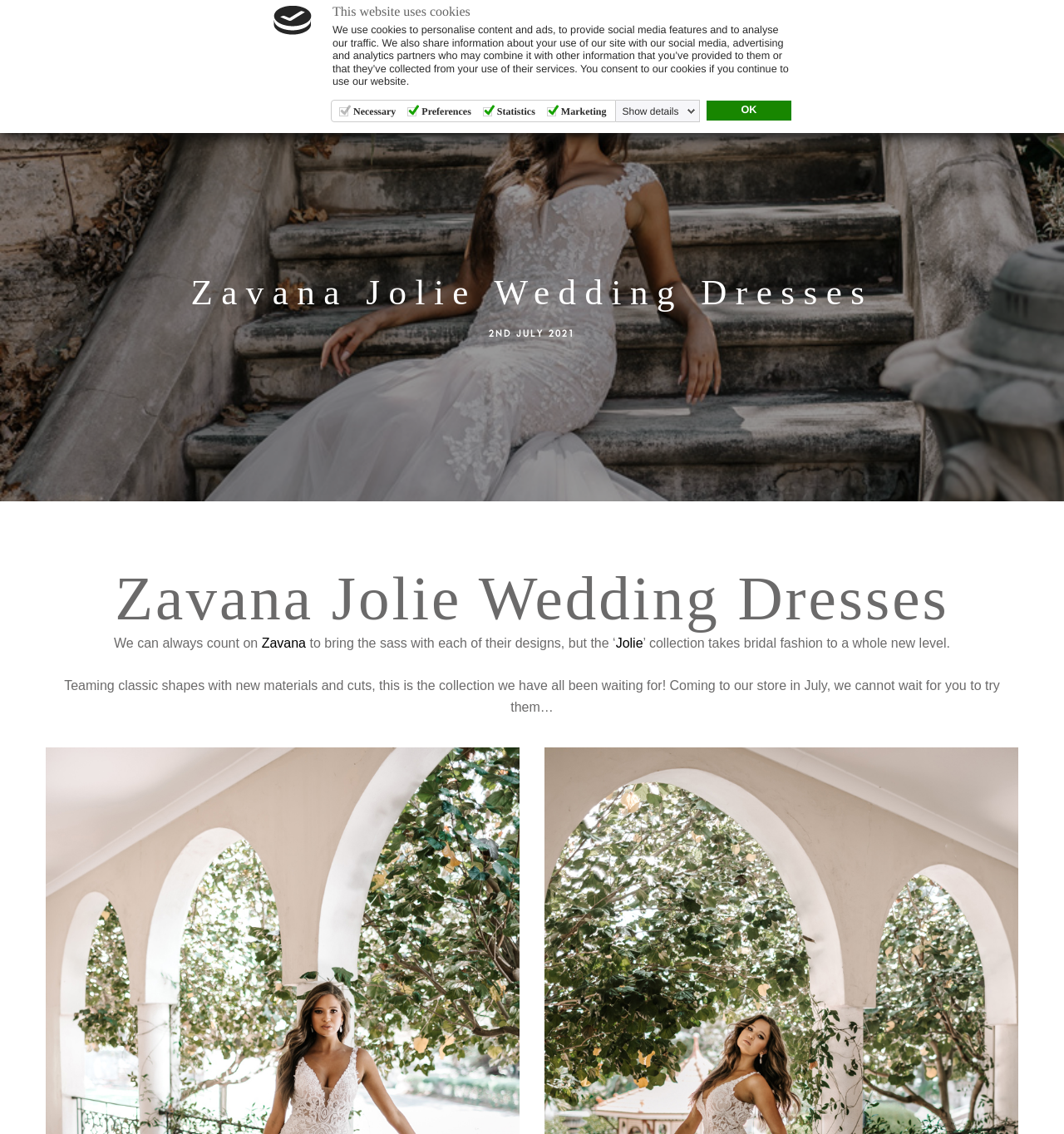Provide a short, one-word or phrase answer to the question below:
What is the date mentioned on the webpage?

2ND JULY 2021